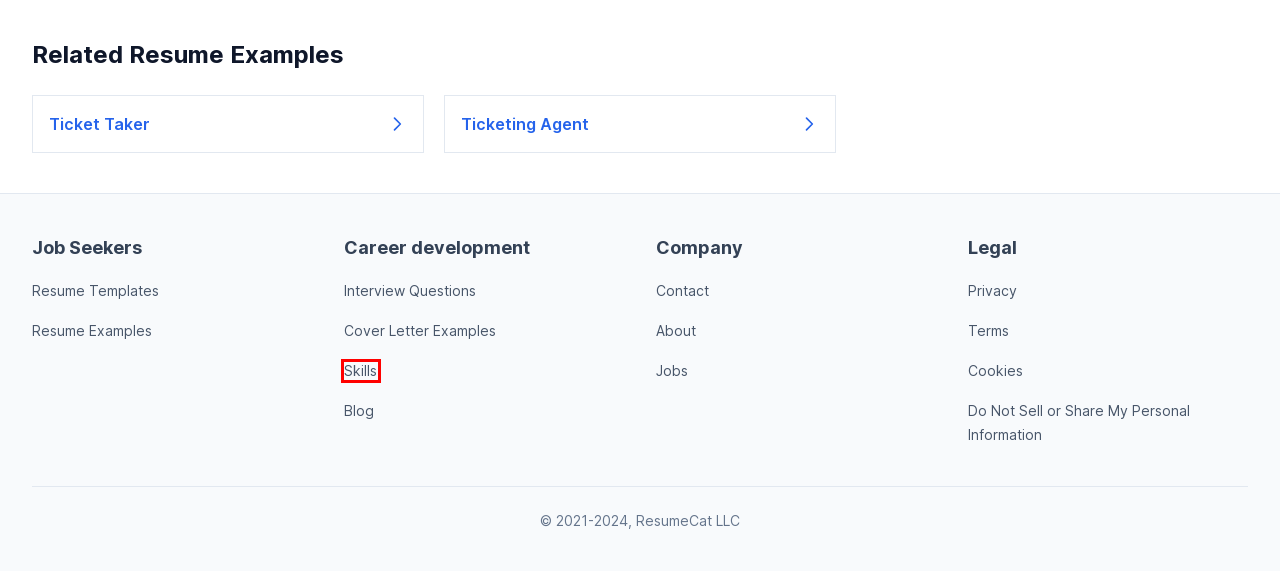You have a screenshot showing a webpage with a red bounding box around a UI element. Choose the webpage description that best matches the new page after clicking the highlighted element. Here are the options:
A. Do Not Sell or Share My Personal Information | ResumeCat
B. Free Resume Templates (Download) | ResumeCat
C. 10.000+ Skills: Definition and Examples for Any Job in 2023
D. Contact us | ResumeCat
E. Privacy Policy | ResumeCat
F. Ticketing Agent Resume Examples and Templates | ResumeCat
G. Terms and Conditions | ResumeCat
H. About | ResumeCat

C